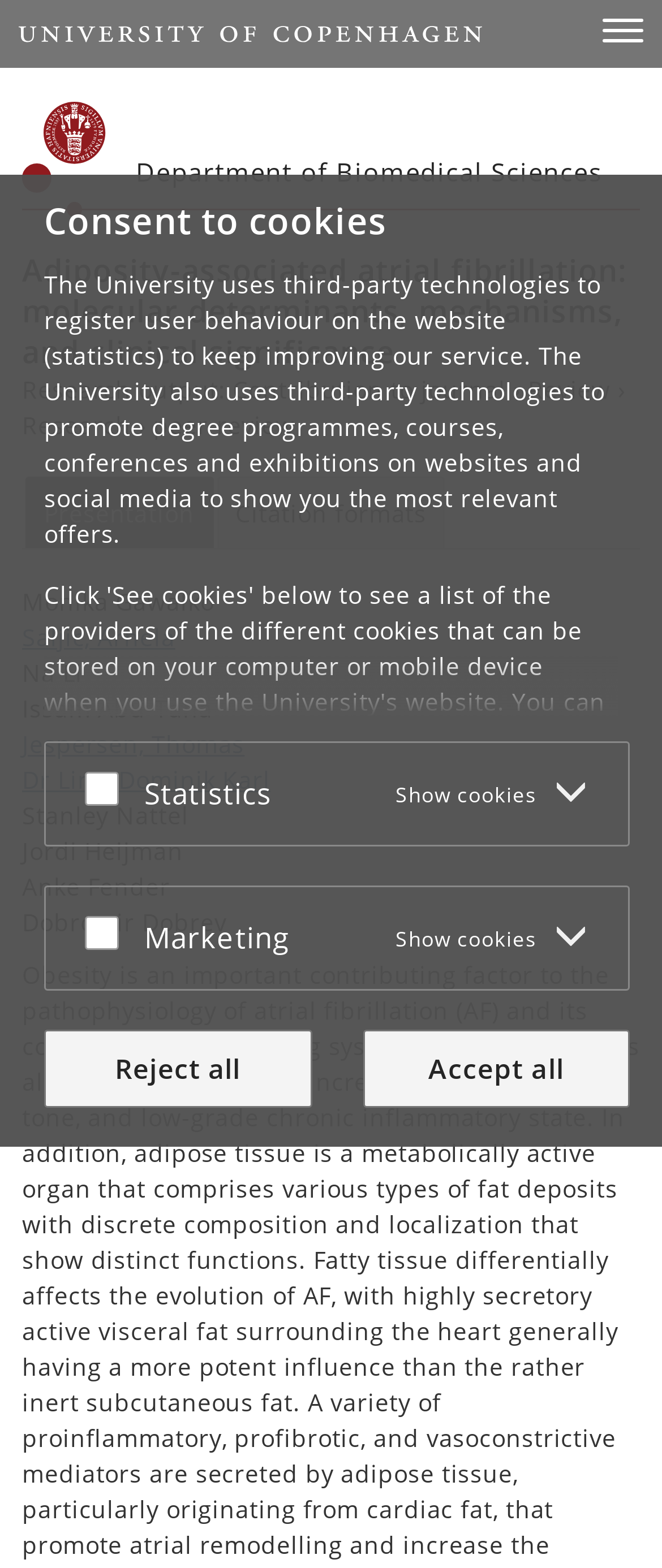Point out the bounding box coordinates of the section to click in order to follow this instruction: "view cart".

None